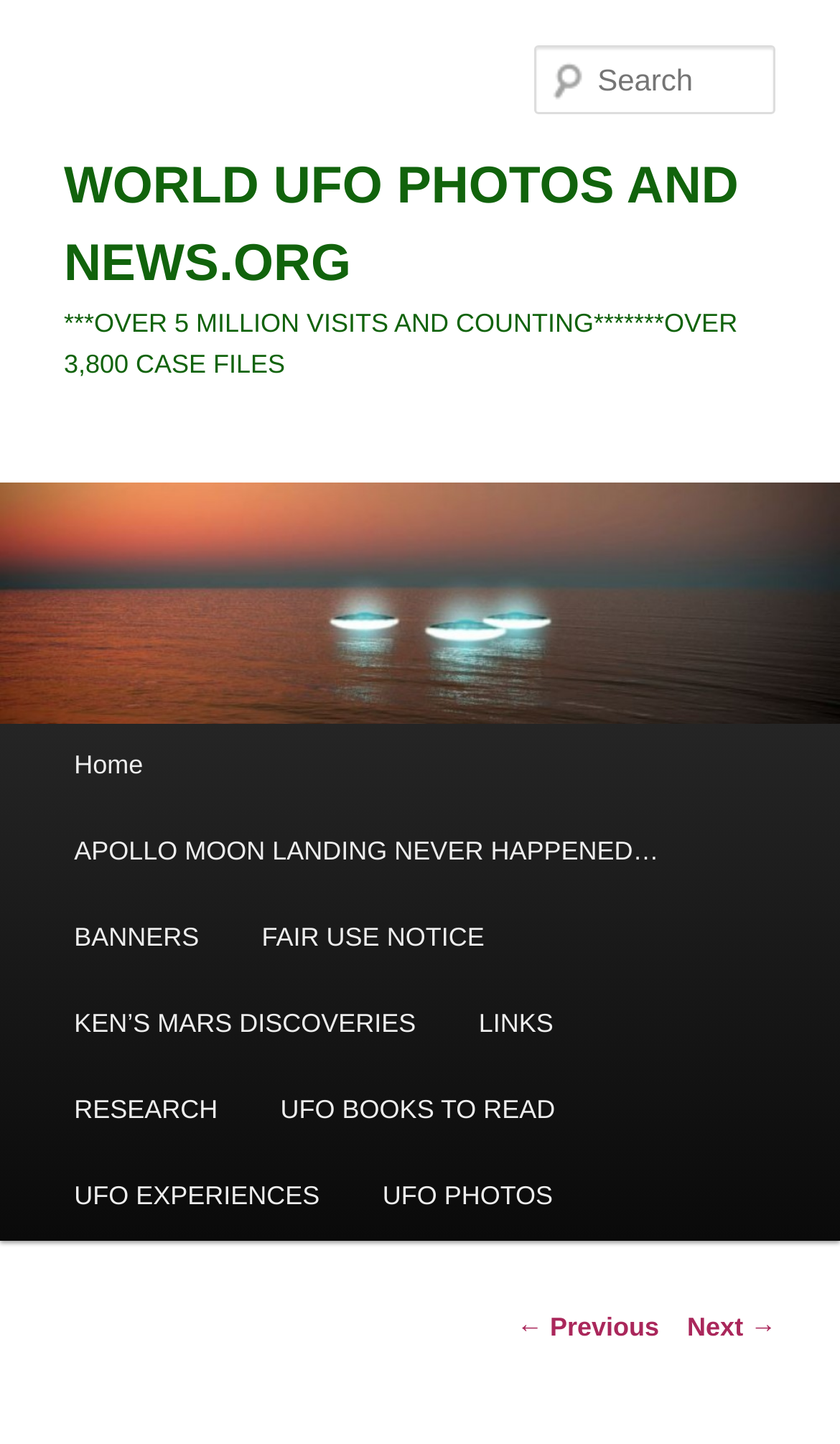Using the given description, provide the bounding box coordinates formatted as (top-left x, top-left y, bottom-right x, bottom-right y), with all values being floating point numbers between 0 and 1. Description: parent_node: Search name="s" placeholder="Search"

[0.637, 0.032, 0.924, 0.079]